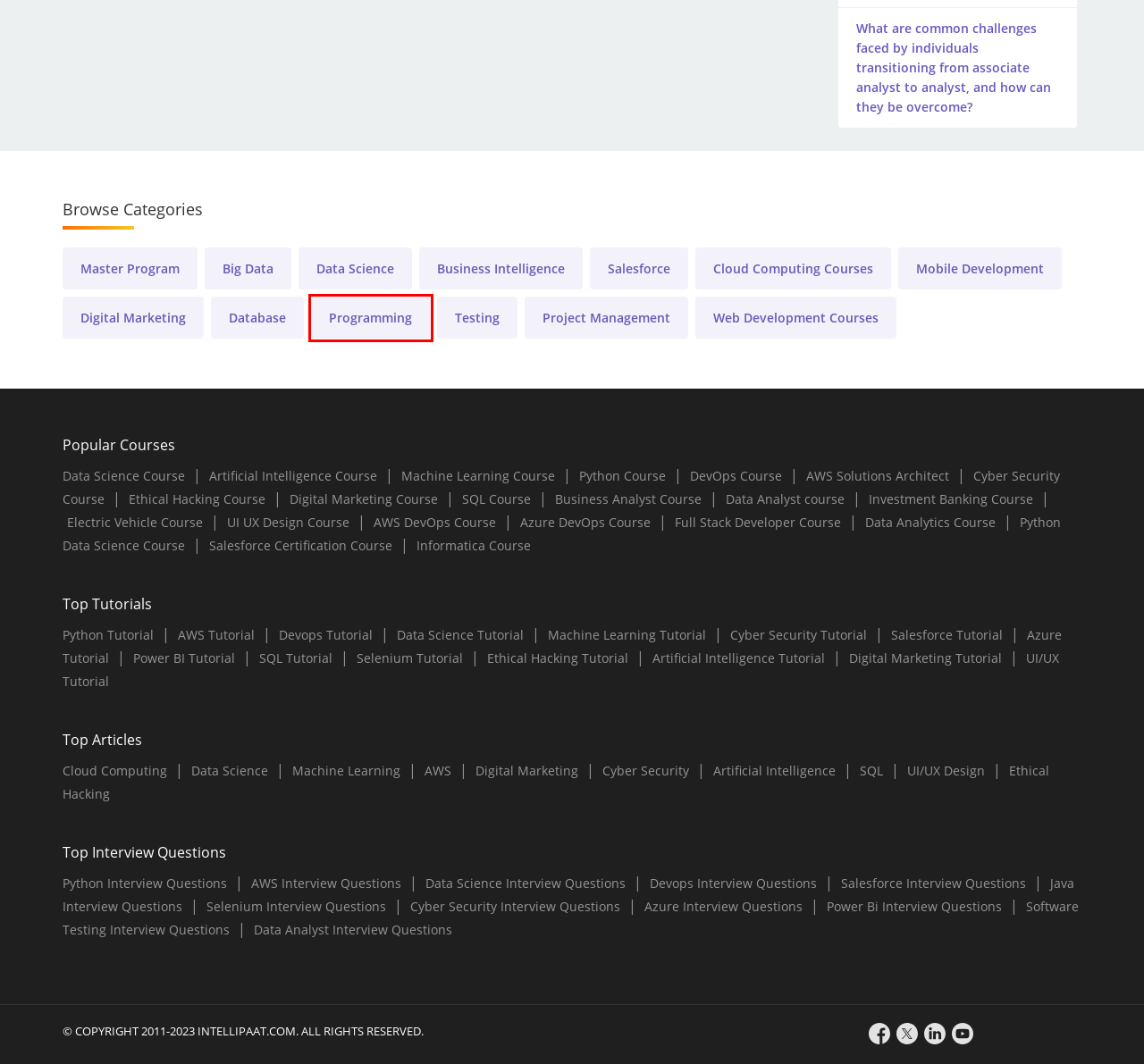Examine the screenshot of a webpage with a red rectangle bounding box. Select the most accurate webpage description that matches the new webpage after clicking the element within the bounding box. Here are the candidates:
A. Best Ethical Hacking Course - Online CEH v12 Certification
B. SQL Commands for Beginners - Everything You Need to Know
C. Best AWS Certification Training Course Online - Intellipaat
D. Online Programming Courses - Learn Computer Programming
E. Best Cloud Computing Courses and Training Online
F. Python Data Science Course Online Training - Intellipaat
G. Power BI Tutorial for Beginners - Data Visualization [Updated]
H. Azure DevOps Course Training (AZ-400)

D